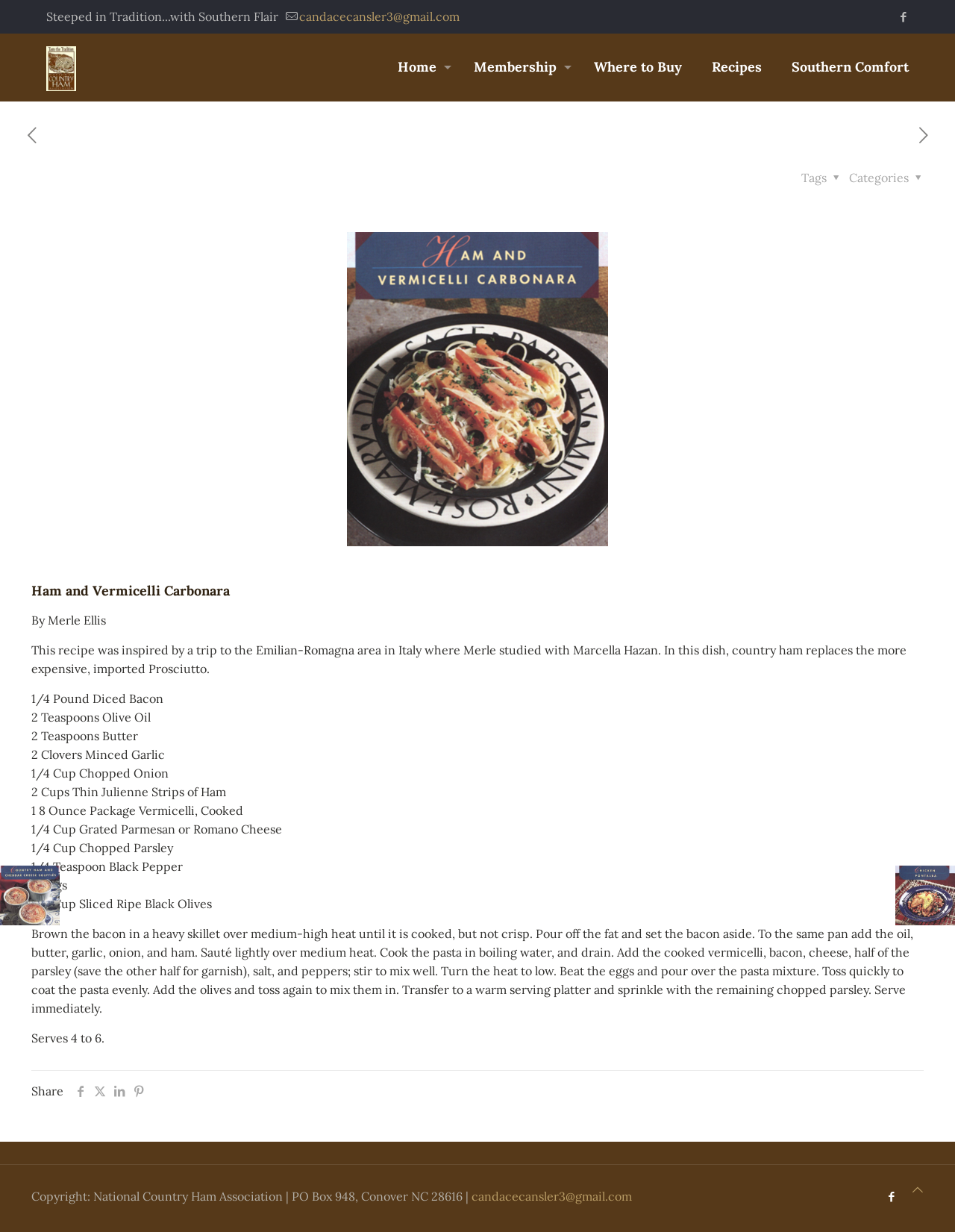Detail the various sections and features present on the webpage.

The webpage is about a recipe for Ham and Vermicelli Carbonara, provided by the National Country Ham Association. At the top of the page, there is a contact details section with a link to an email address and a Facebook icon. Below this, there is a navigation menu with links to Home, Membership, Where to Buy, Recipes, and Southern Comfort.

The main content of the page is an article about the recipe, which includes a heading, a brief introduction, and a list of ingredients. The ingredients are listed in a single column, with each item on a new line. Below the ingredients, there is a cooking instructions section, which provides a detailed recipe for preparing the dish.

To the right of the article, there are links to previous and next posts, as well as categories and tags related to the recipe. At the bottom of the page, there are social media links to share the recipe on Facebook, Twitter, LinkedIn, and Pinterest.

In the footer section, there is a copyright notice, a link to the top of the page, and another link to the email address. There are also Facebook icons in the top-right and bottom-right corners of the page.